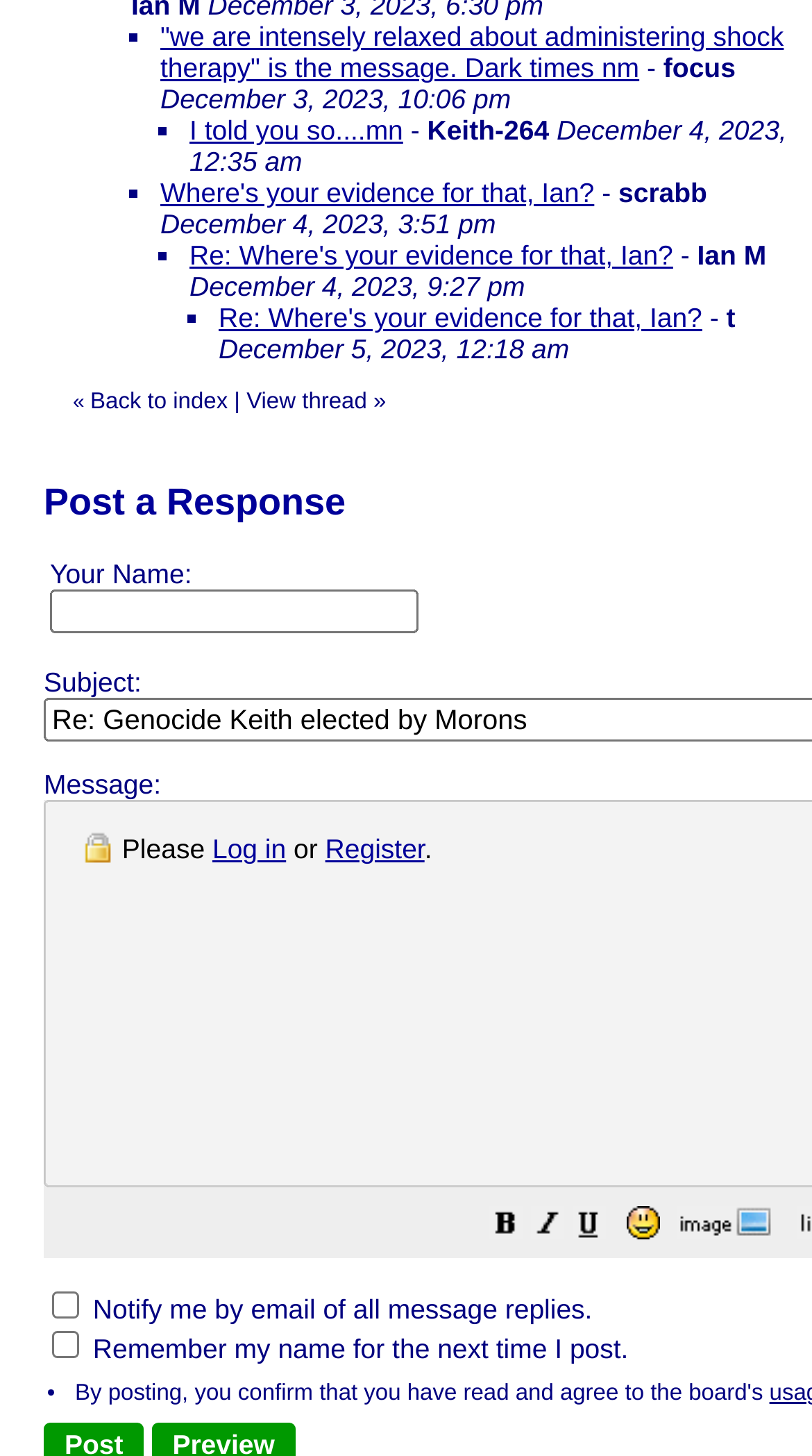Determine the bounding box coordinates for the area that needs to be clicked to fulfill this task: "Click on the 'Bold' button". The coordinates must be given as four float numbers between 0 and 1, i.e., [left, top, right, bottom].

[0.603, 0.834, 0.644, 0.856]